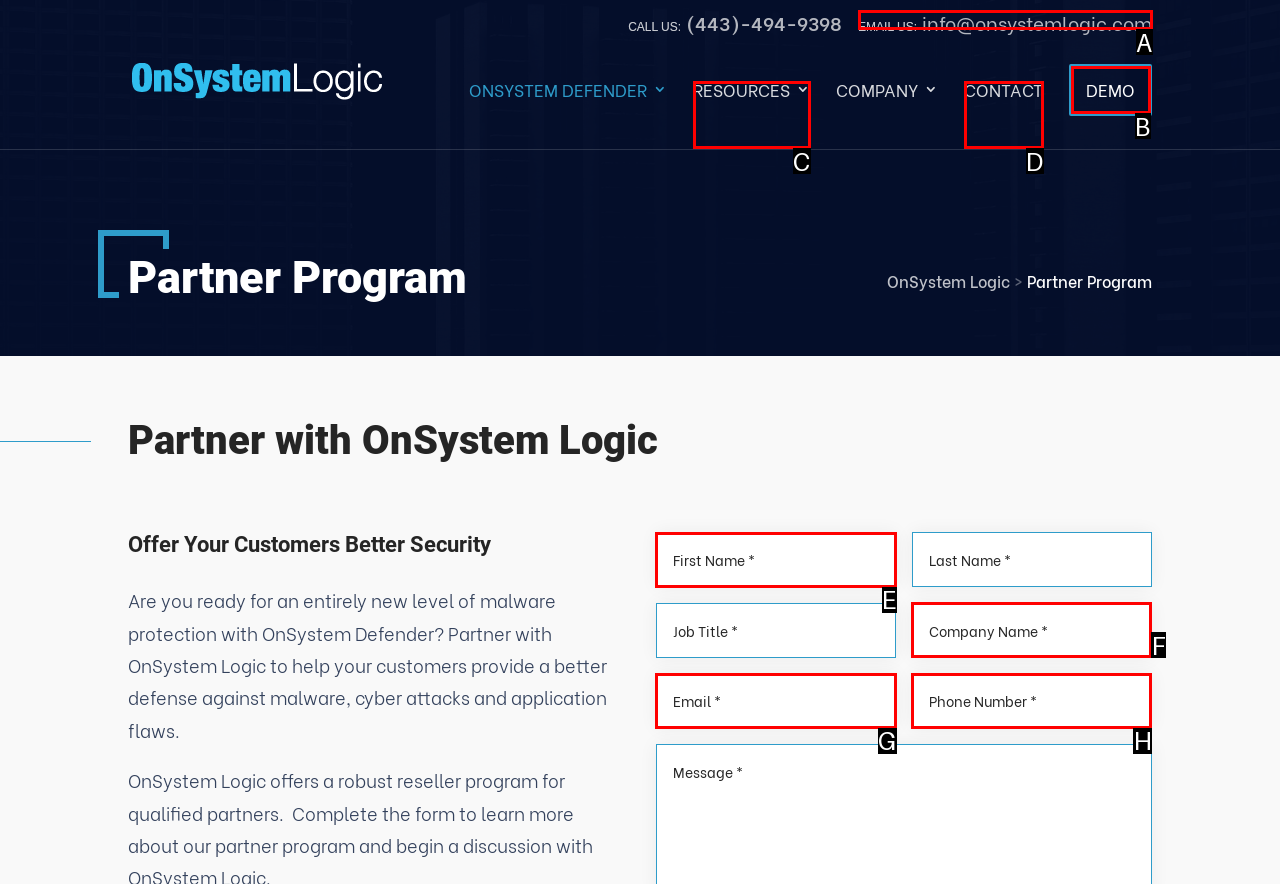From the provided options, pick the HTML element that matches the description: name="et_pb_contact_phone_0" placeholder="Phone Number *". Respond with the letter corresponding to your choice.

H